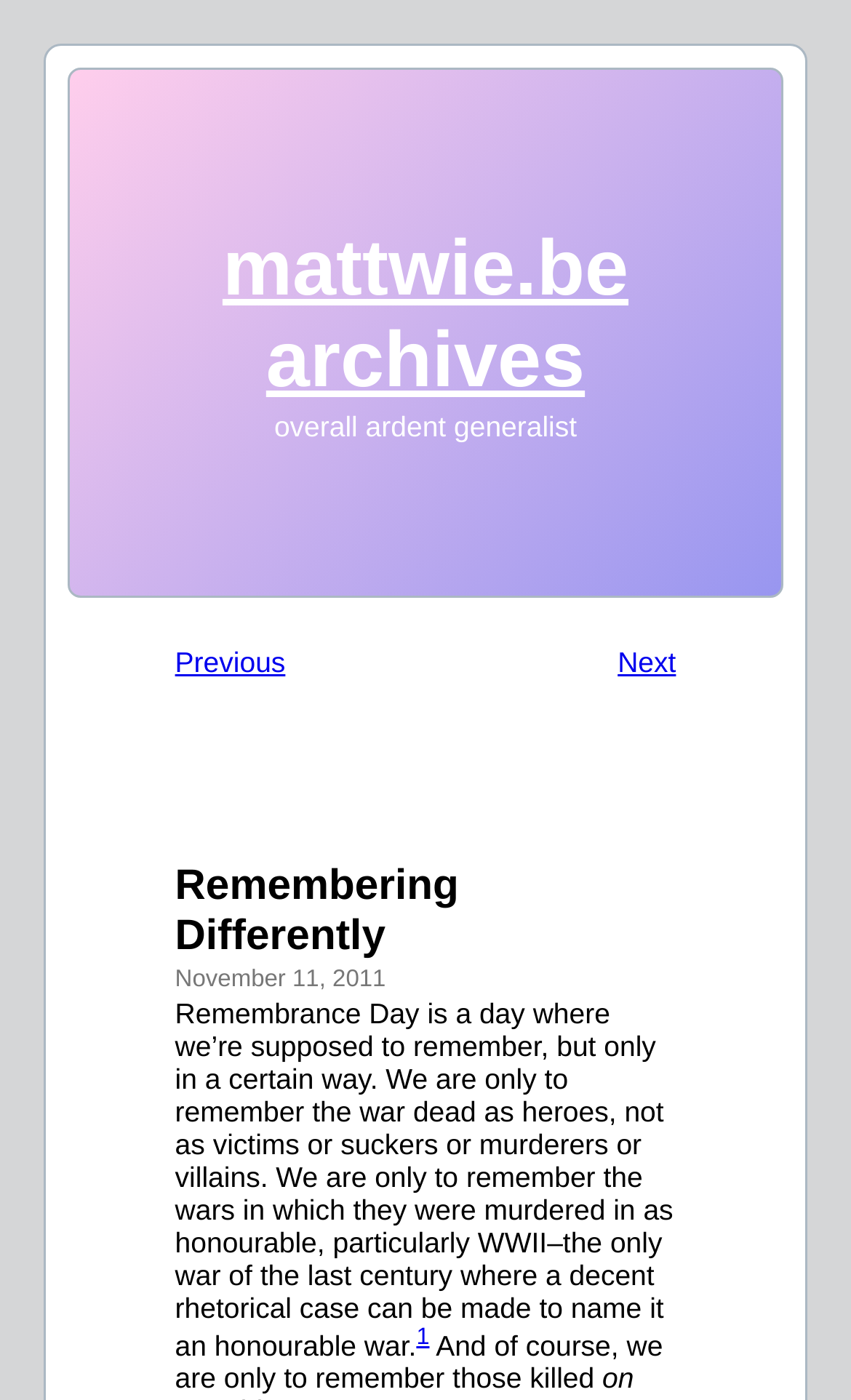Please answer the following question using a single word or phrase: What is the name of the website?

mattwie.be archives